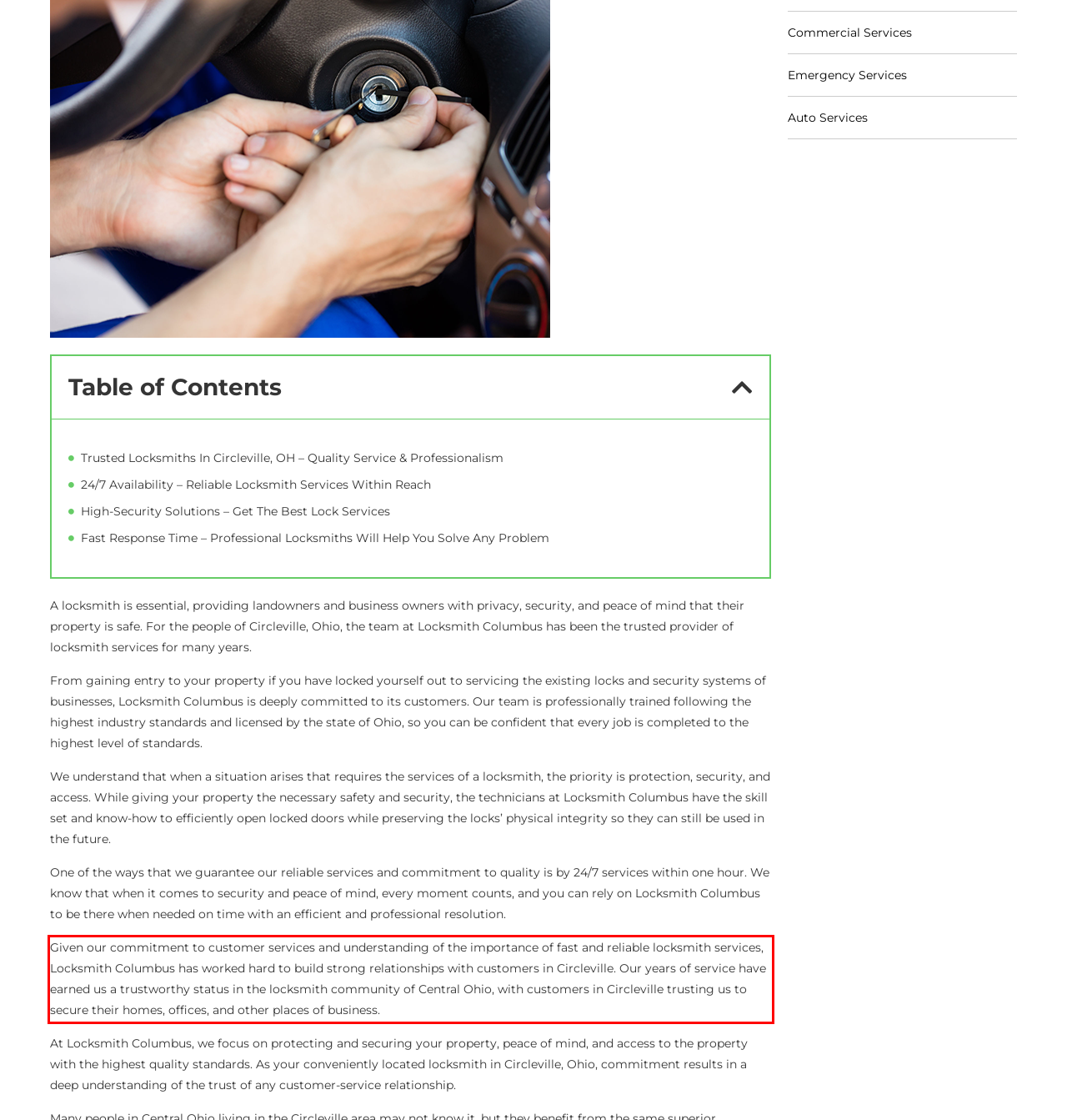There is a UI element on the webpage screenshot marked by a red bounding box. Extract and generate the text content from within this red box.

Given our commitment to customer services and understanding of the importance of fast and reliable locksmith services, Locksmith Columbus has worked hard to build strong relationships with customers in Circleville. Our years of service have earned us a trustworthy status in the locksmith community of Central Ohio, with customers in Circleville trusting us to secure their homes, offices, and other places of business.